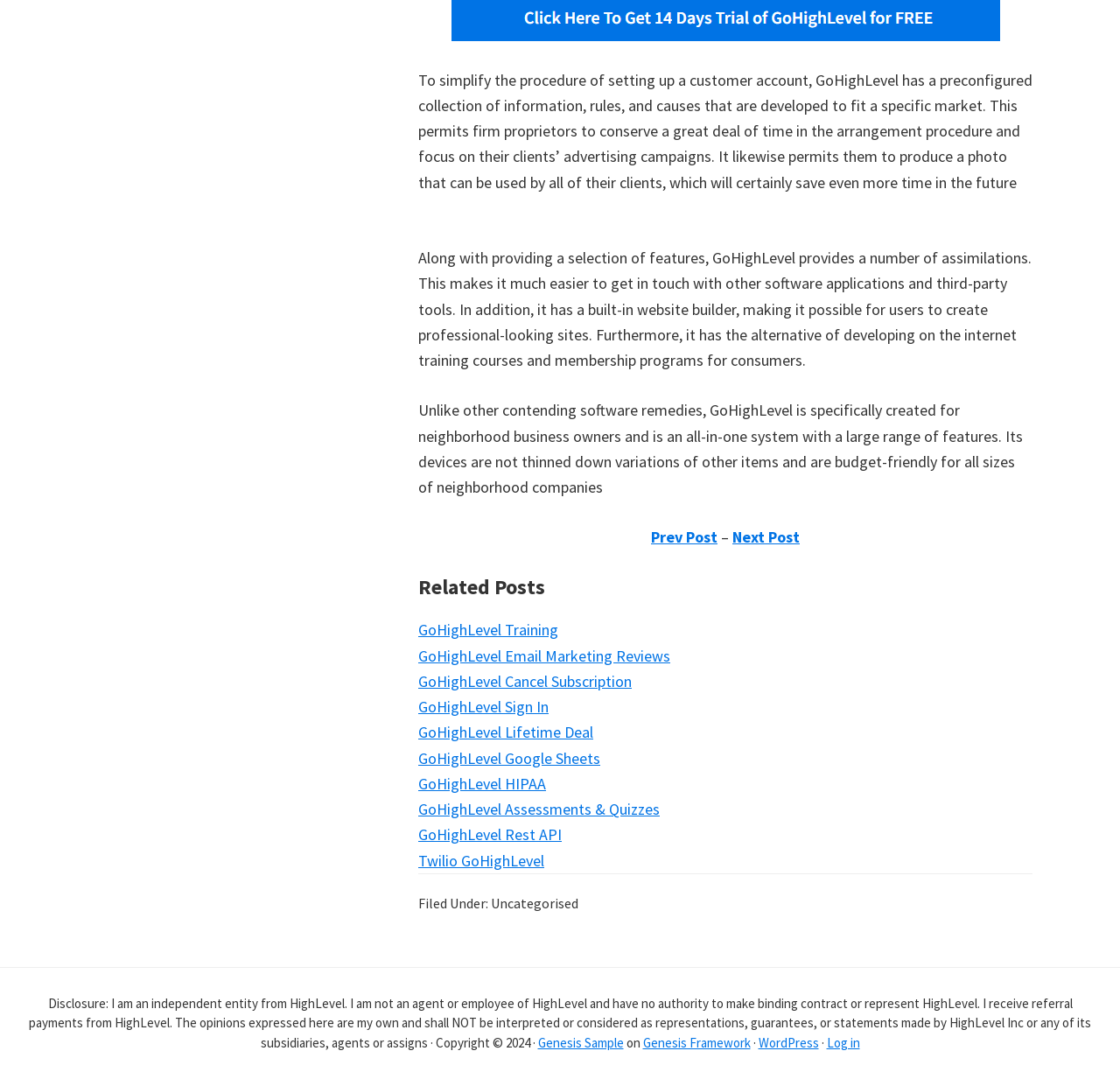Please specify the bounding box coordinates of the area that should be clicked to accomplish the following instruction: "Click on the 'Home' link in the navigation menu". The coordinates should consist of four float numbers between 0 and 1, i.e., [left, top, right, bottom].

None